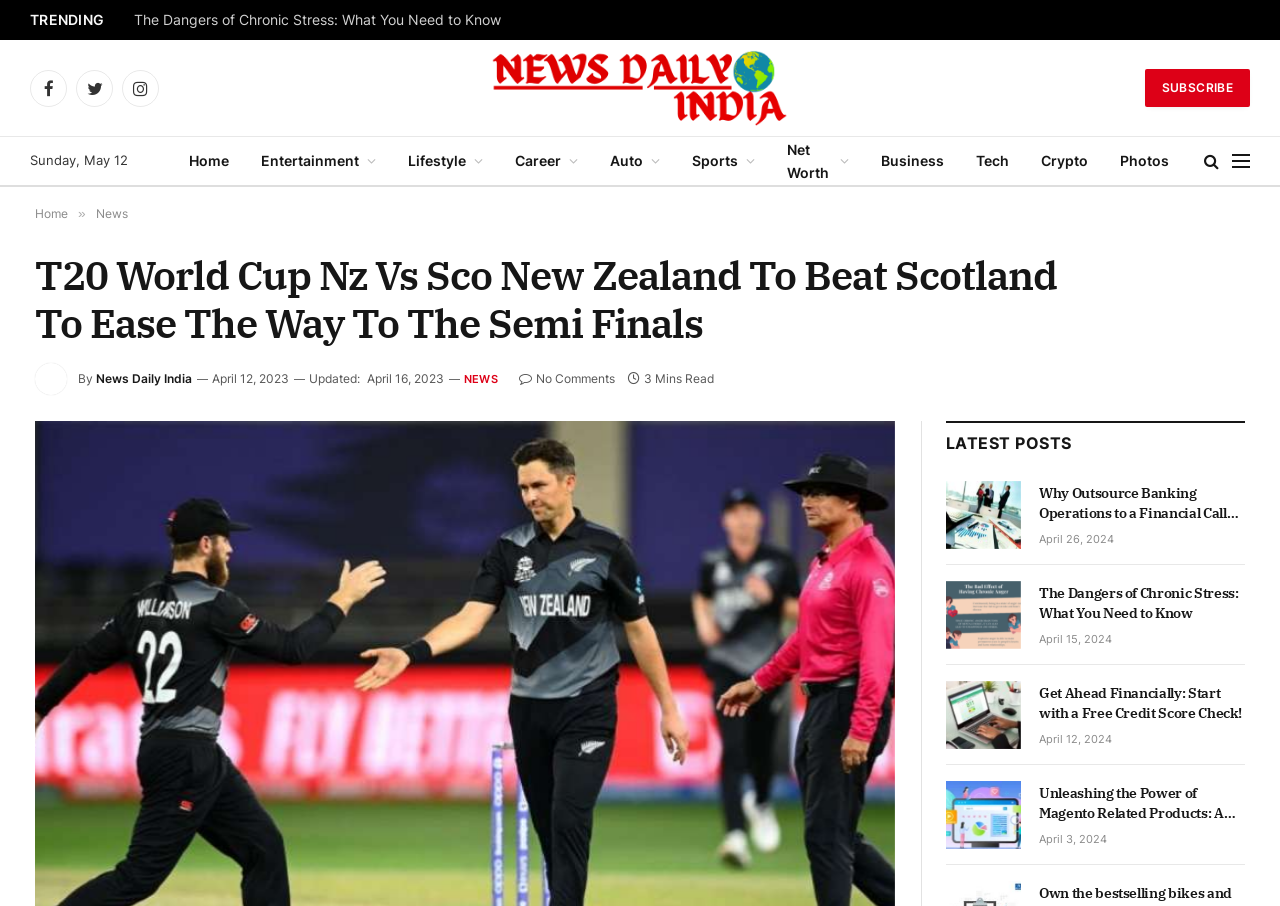What is the principal heading displayed on the webpage?

T20 World Cup Nz Vs Sco New Zealand To Beat Scotland To Ease The Way To The Semi Finals